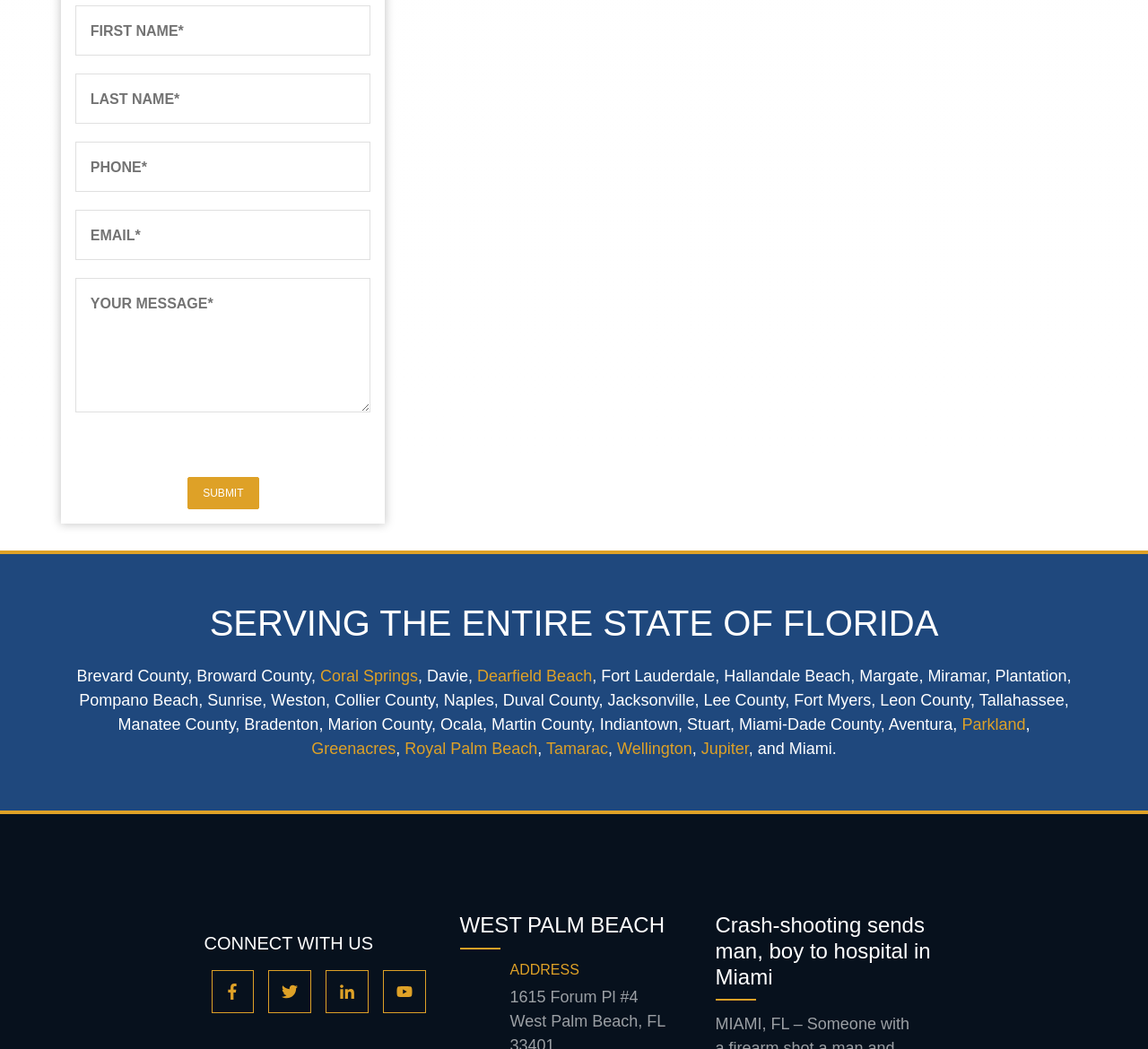Extract the bounding box coordinates for the UI element described as: "parent_node: Stained glass".

None